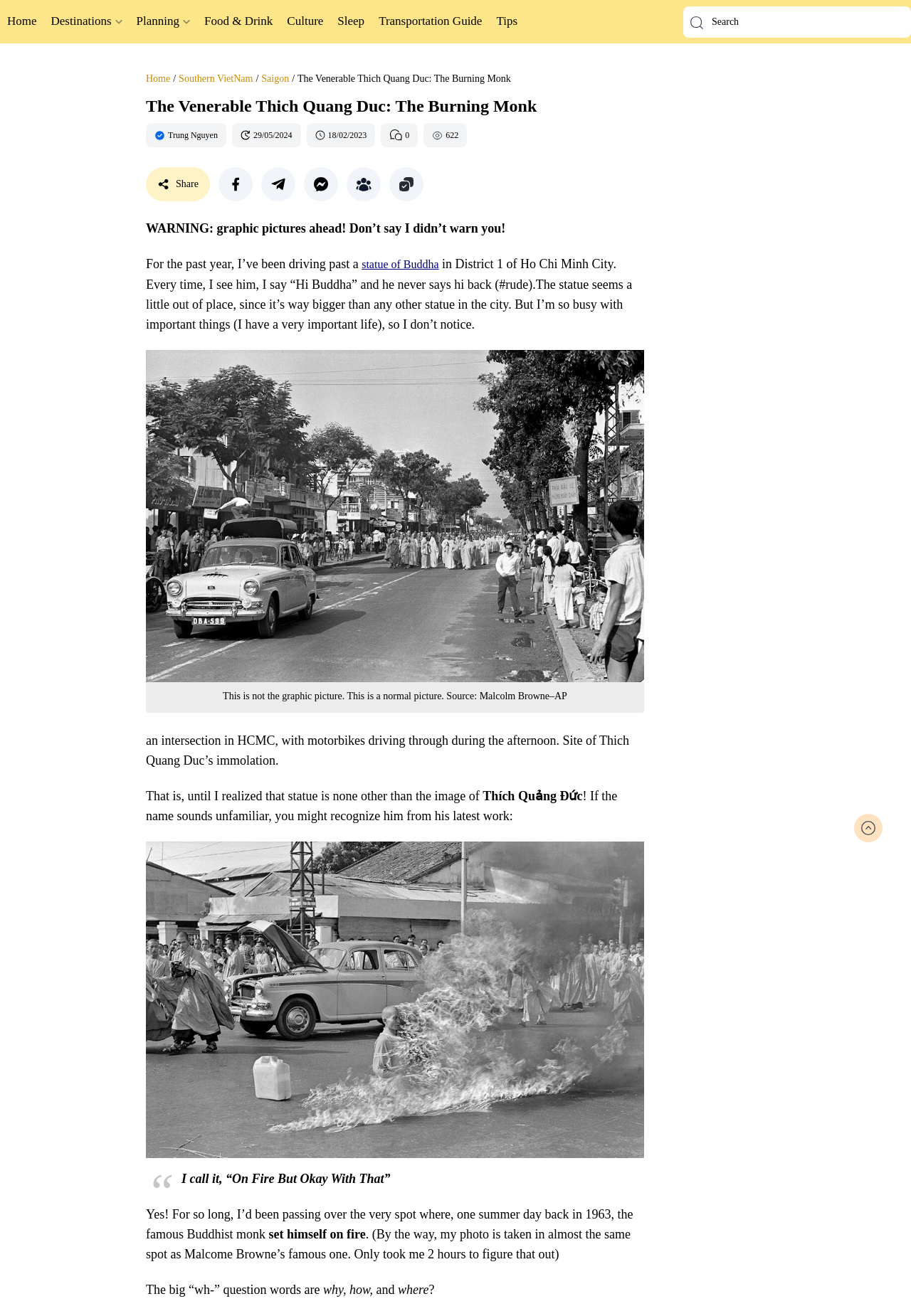Determine the main headline of the webpage and provide its text.

The Venerable Thich Quang Duc: The Burning Monk